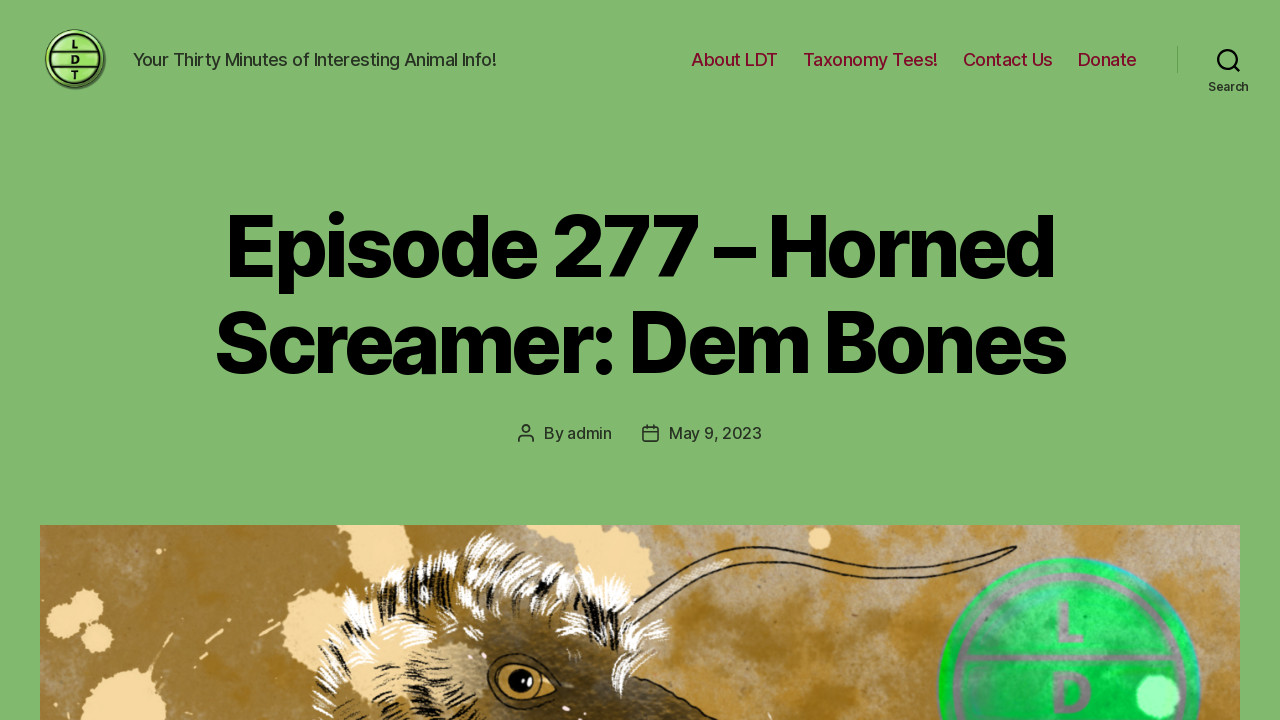What is the post date of the article?
Please look at the screenshot and answer using one word or phrase.

May 9, 2023